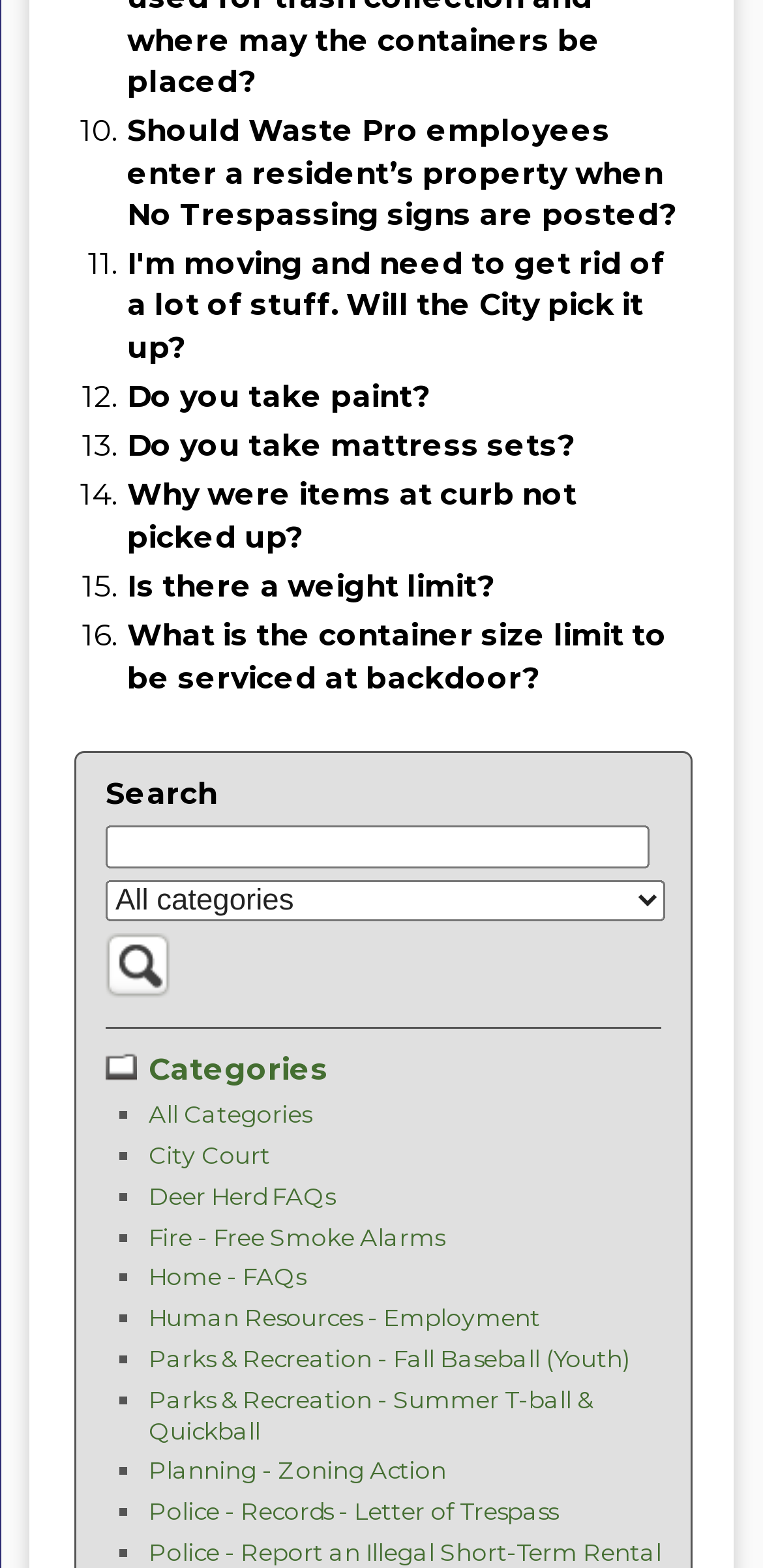Please answer the following query using a single word or phrase: 
How many categories are listed on this webpage?

12